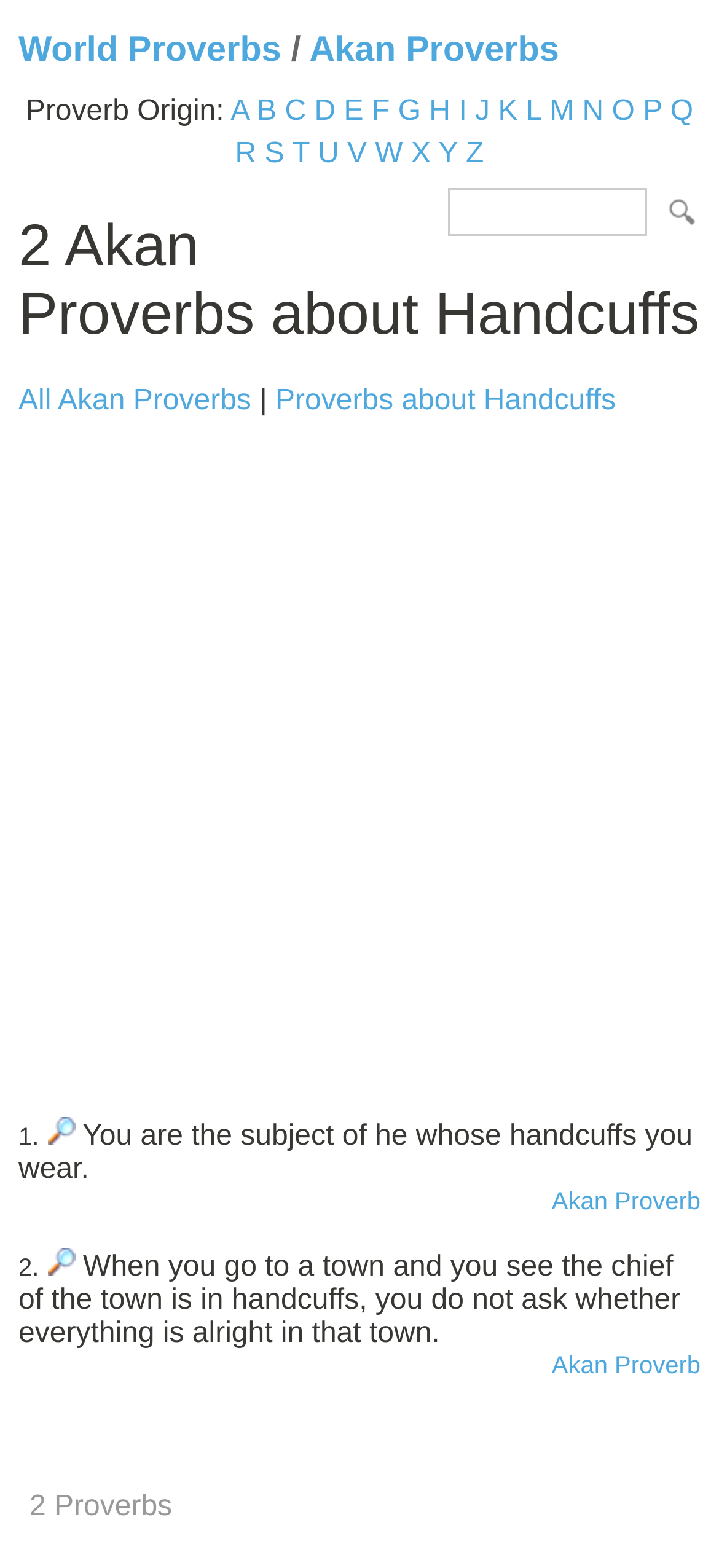With reference to the screenshot, provide a detailed response to the question below:
What is the purpose of the textbox?

I looked at the textbox and saw that it is accompanied by a 'Search' button, indicating that the purpose of the textbox is to input search queries.